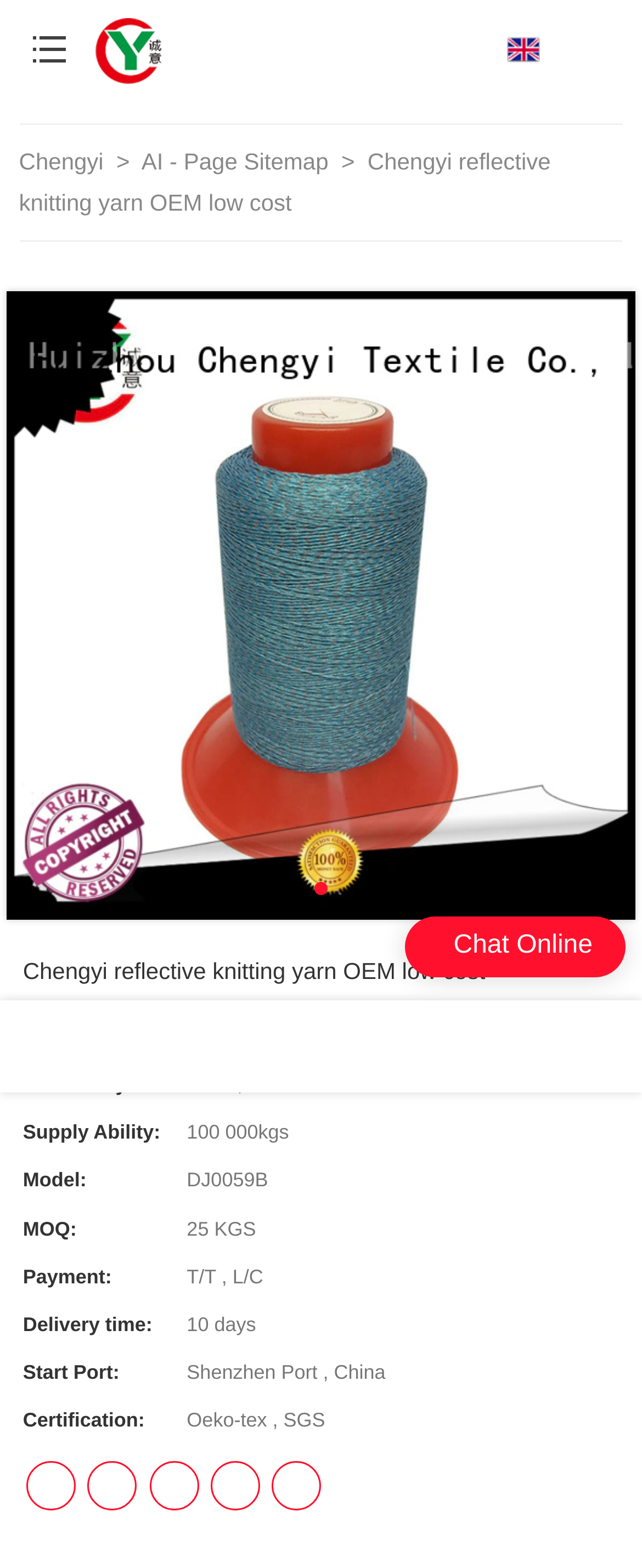Please use the details from the image to answer the following question comprehensively:
What is the payment method for the yarn?

I found the answer by looking at the description list on the webpage, where it says 'Payment:' and the corresponding detail is 'T/T, L/C'.